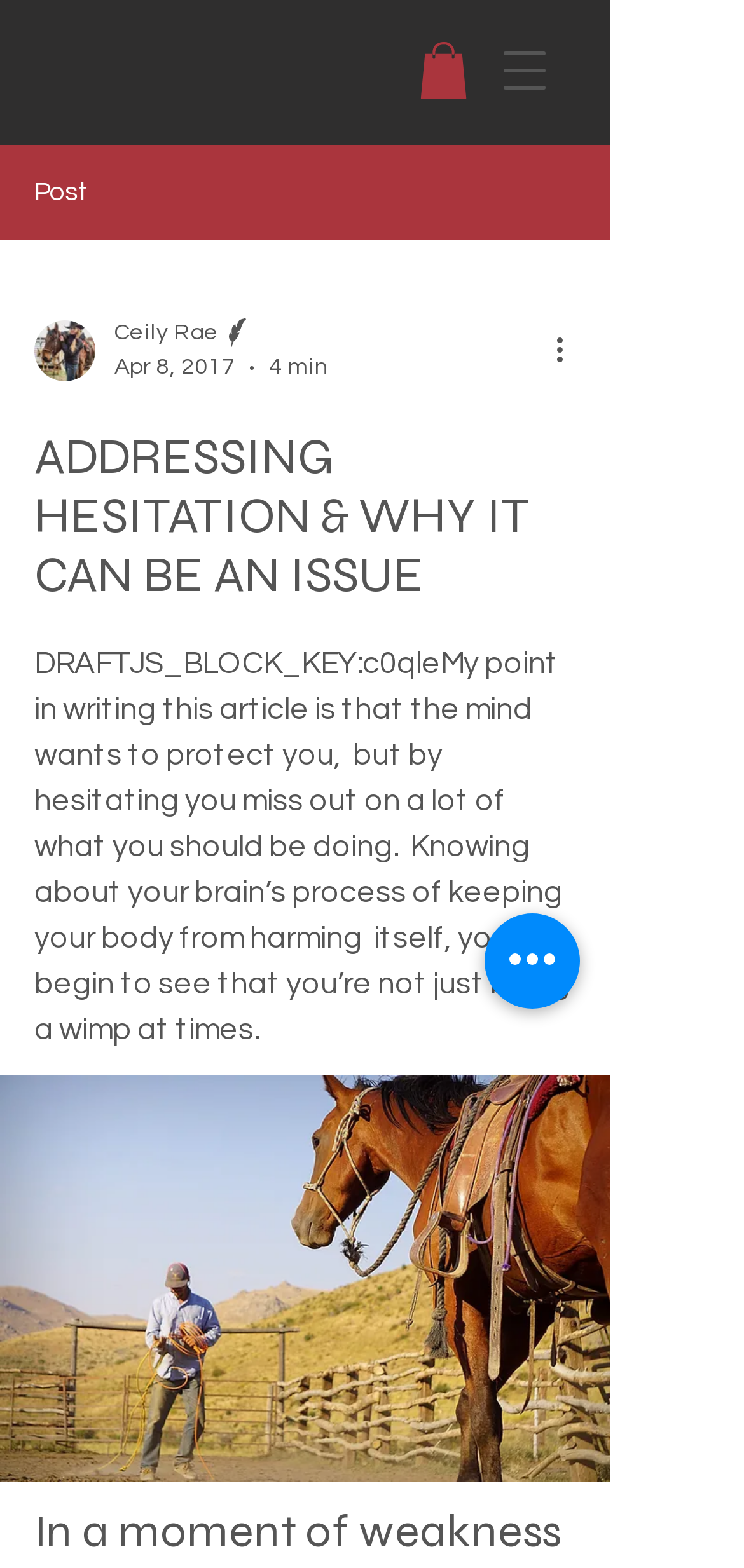Explain the webpage's design and content in an elaborate manner.

The webpage appears to be a blog post or article page. At the top, there is a navigation menu button on the right side, which can be opened to reveal more options. Below it, there is a link with an accompanying image on the left side. 

On the left side of the page, there is a section dedicated to the author, featuring their picture, name "Ceily Rae", and title "Writer". The author's information is accompanied by the date "Apr 8, 2017" and an estimated reading time of "4 min". 

The main content of the page is headed by a title "ADDRESSING HESITATION & WHY IT CAN BE AN ISSUE", which is prominently displayed across the page. Below the title, there is a block of text that summarizes the article's main point, stating that the mind wants to protect individuals, but hesitation can lead to missed opportunities. 

On the right side of the page, there is a "More actions" button, which has an accompanying image. At the very bottom of the page, there is another button, but its purpose is unclear. Additionally, there is a "Quick actions" button located near the bottom right corner of the page.